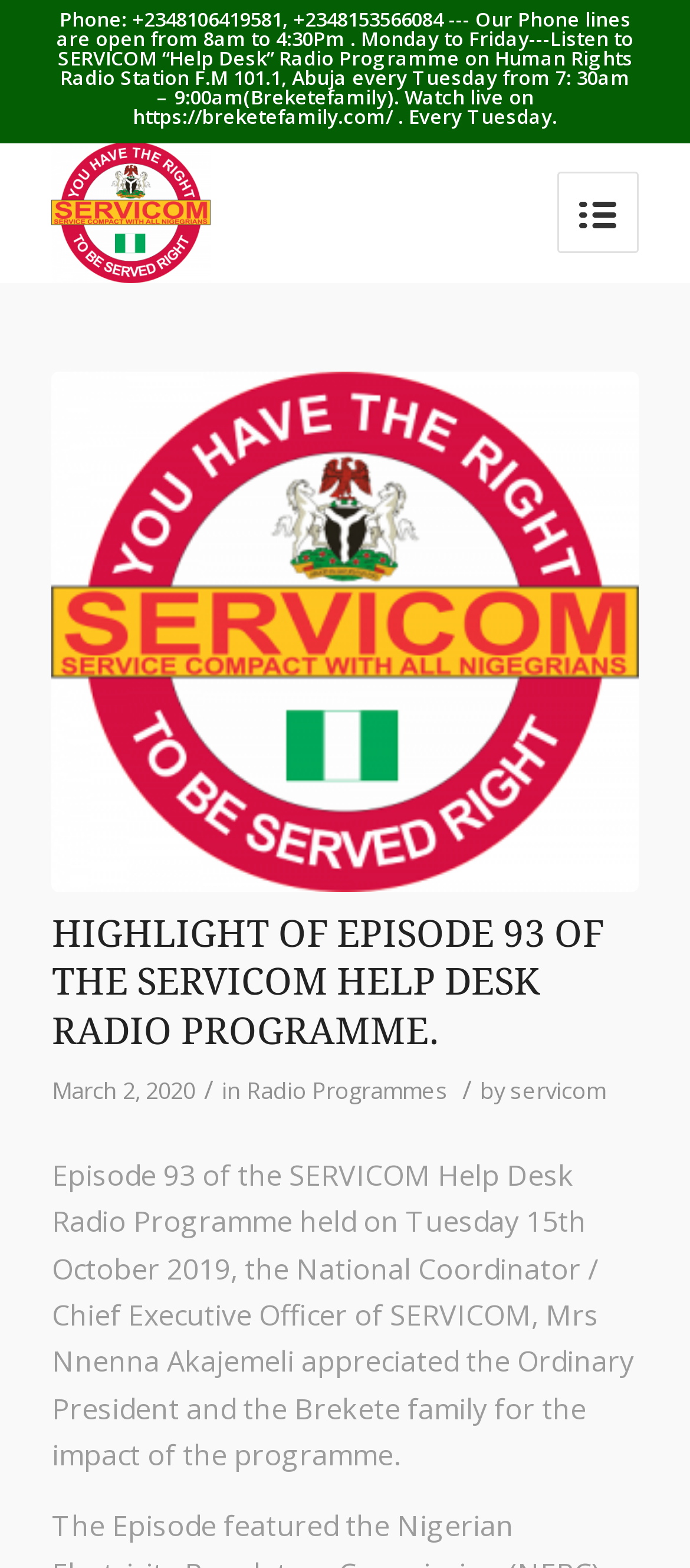What is the phone number to contact SERVICOM?
Using the information presented in the image, please offer a detailed response to the question.

The phone number can be found in the static text element at the top of the webpage, which states 'Phone: +2348106419581, +2348153566084 --- Our Phone lines are open from 8am to 4:30Pm. Monday to Friday---Listen to SERVICOM “Help Desk” Radio Programme on Human Rights Radio Station F.M 101.1, Abuja every Tuesday from 7: 30am – 9:00am(Breketefamily). Watch live on https://breketefamily.com/. Every Tuesday.'